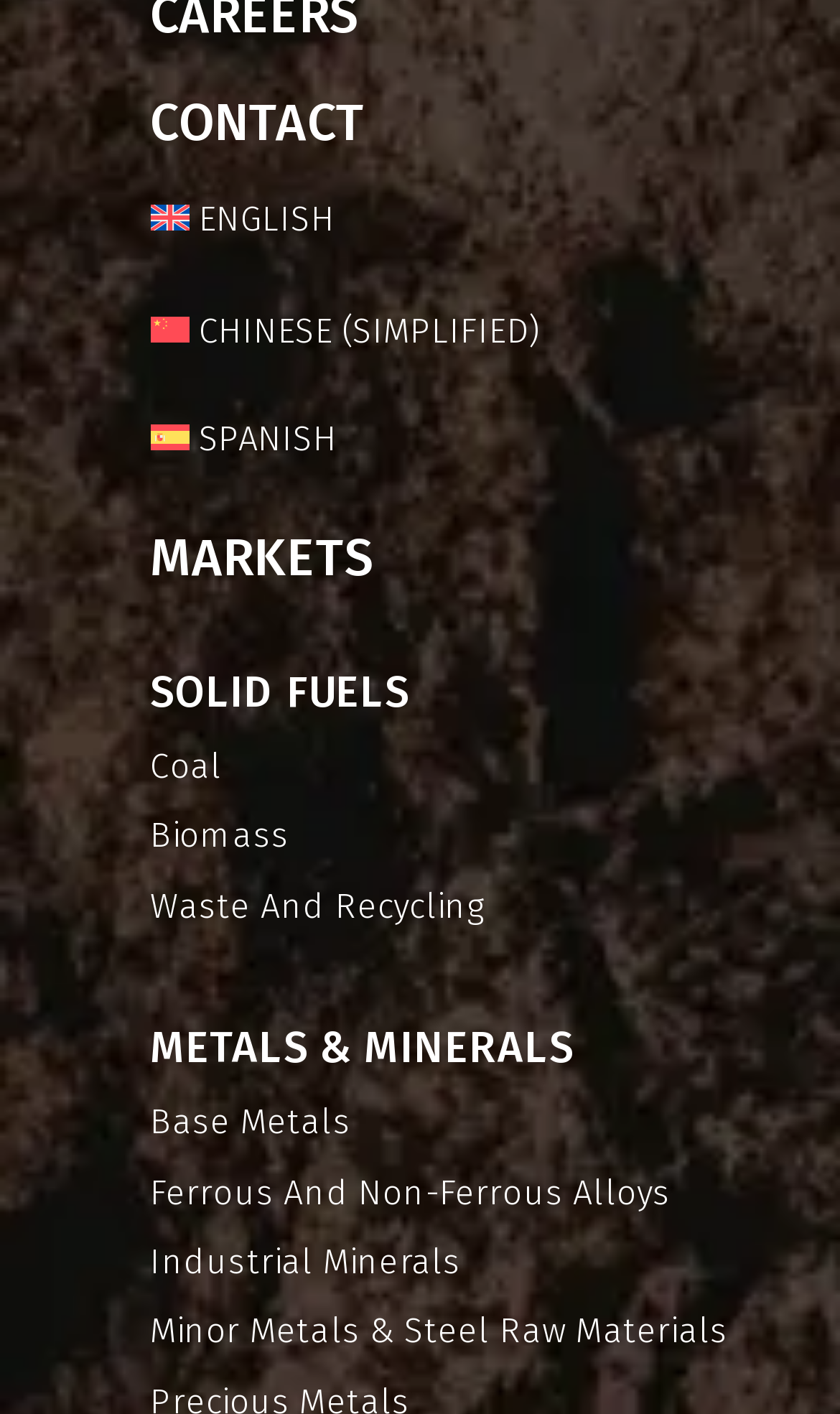Specify the bounding box coordinates of the region I need to click to perform the following instruction: "explore base metals". The coordinates must be four float numbers in the range of 0 to 1, i.e., [left, top, right, bottom].

[0.178, 0.777, 0.418, 0.811]